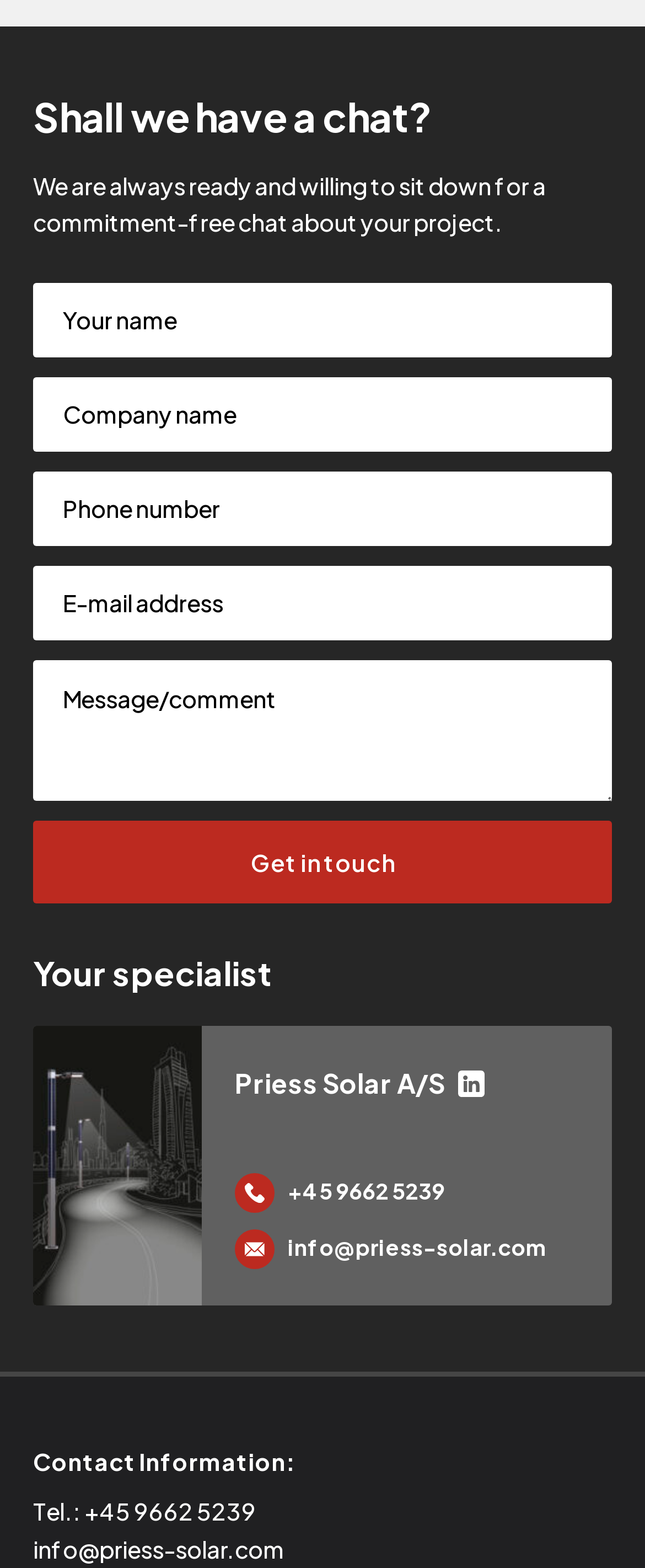Locate the bounding box coordinates of the element I should click to achieve the following instruction: "Click the 'Get in touch' button".

[0.051, 0.523, 0.949, 0.576]